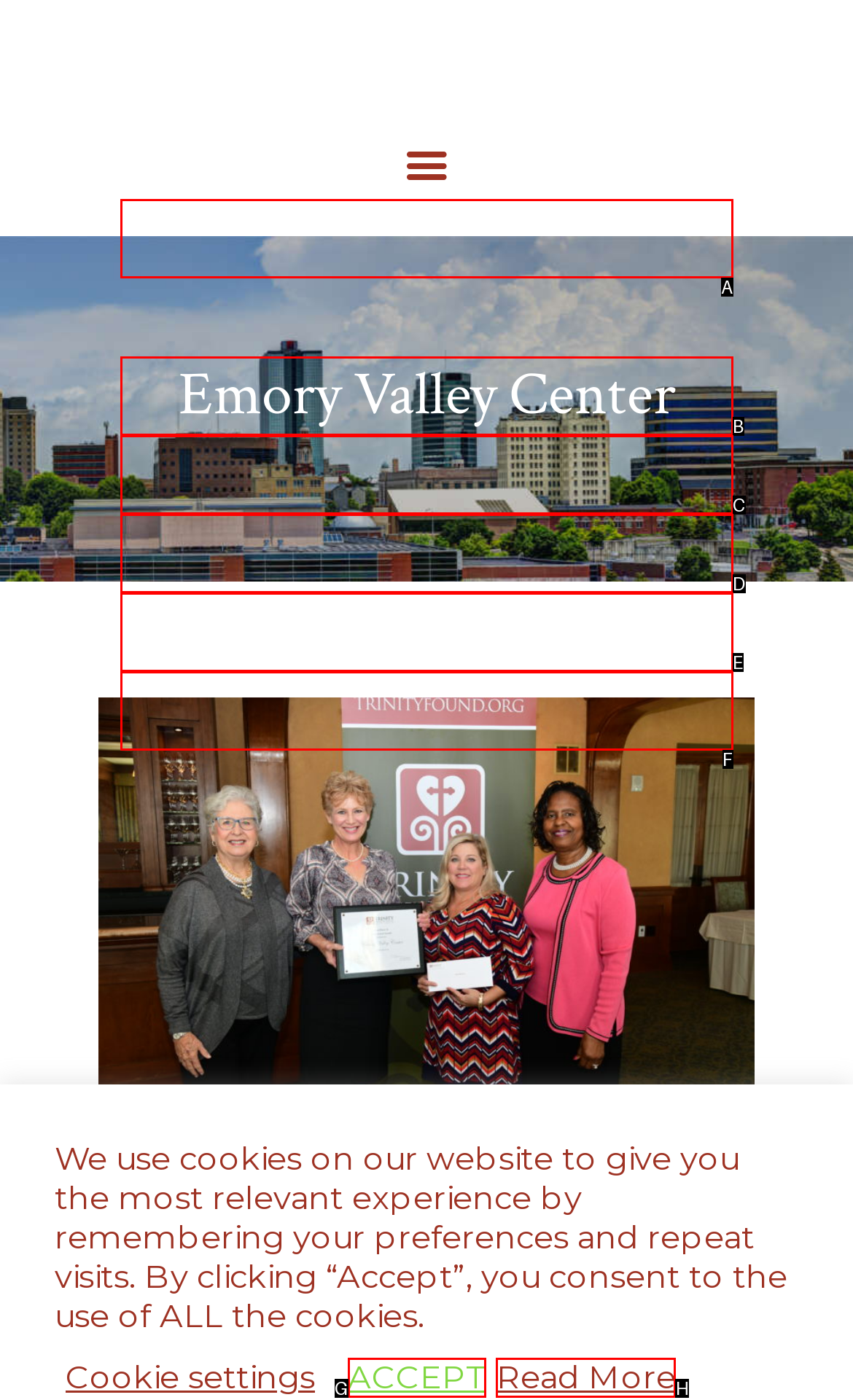Please identify the correct UI element to click for the task: Read more about cookies Respond with the letter of the appropriate option.

H